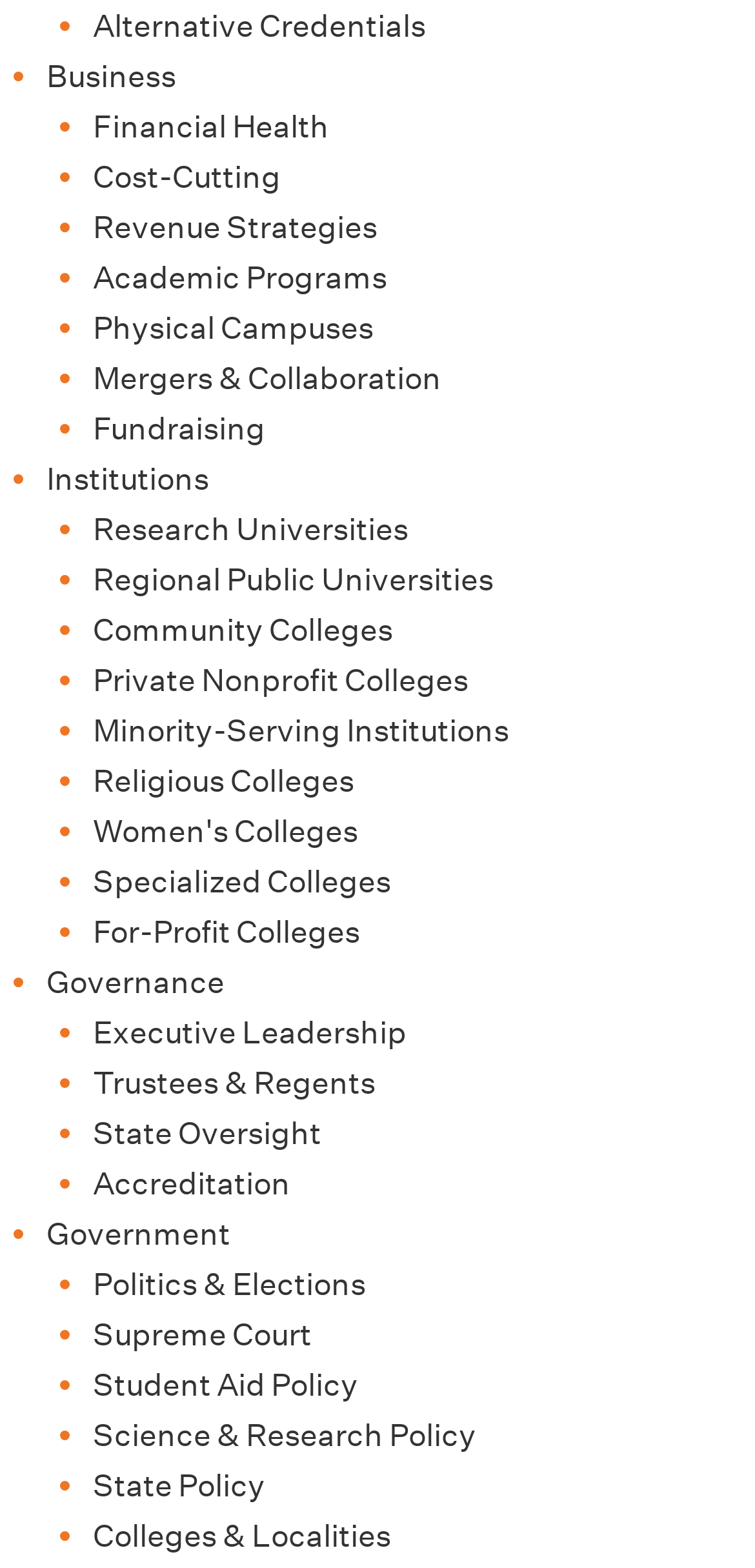Provide a single word or phrase to answer the given question: 
What is the last link on the webpage?

Colleges & Localities